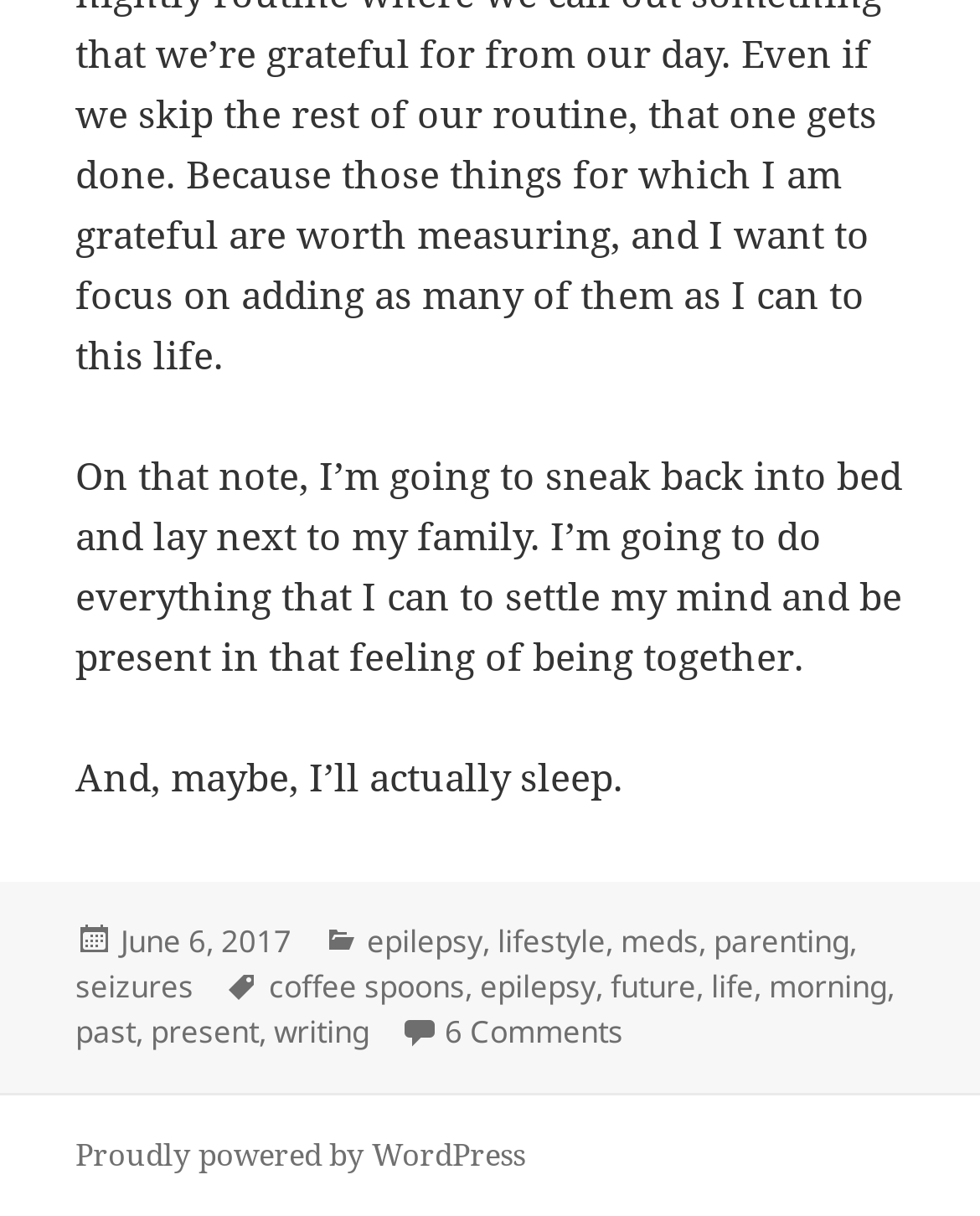Review the image closely and give a comprehensive answer to the question: What platform is this website built on?

The website is built on WordPress, as indicated by the link 'Proudly powered by WordPress' located at the very bottom of the webpage.